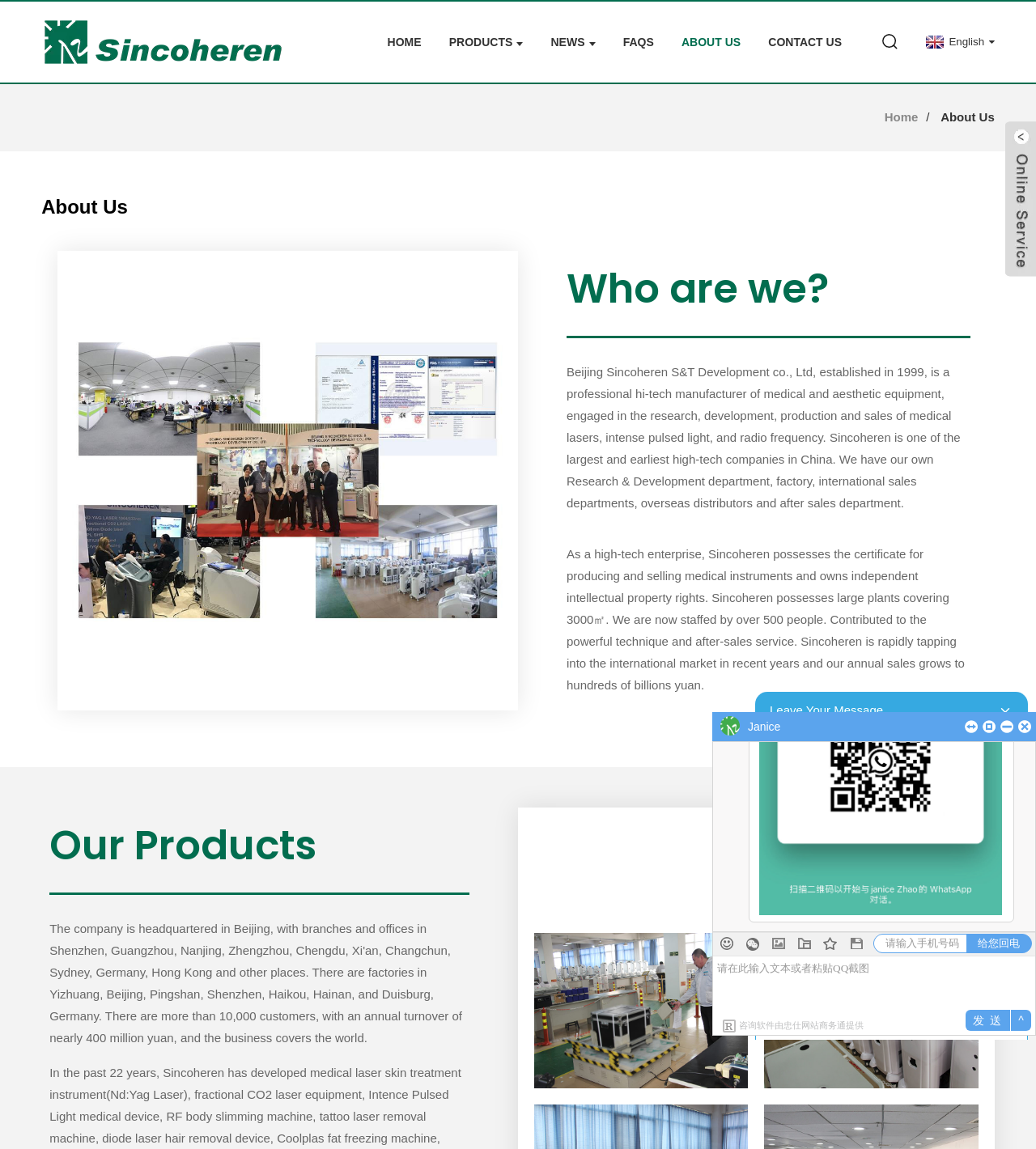What is the size of Beijing Sincoheren S&T Development Co., Ltd.'s plants?
Please provide a comprehensive answer based on the details in the screenshot.

Based on the webpage content, specifically the second paragraph under the 'Who are we?' heading, it is mentioned that Beijing Sincoheren S&T Development Co., Ltd. has large plants covering 3000㎡.